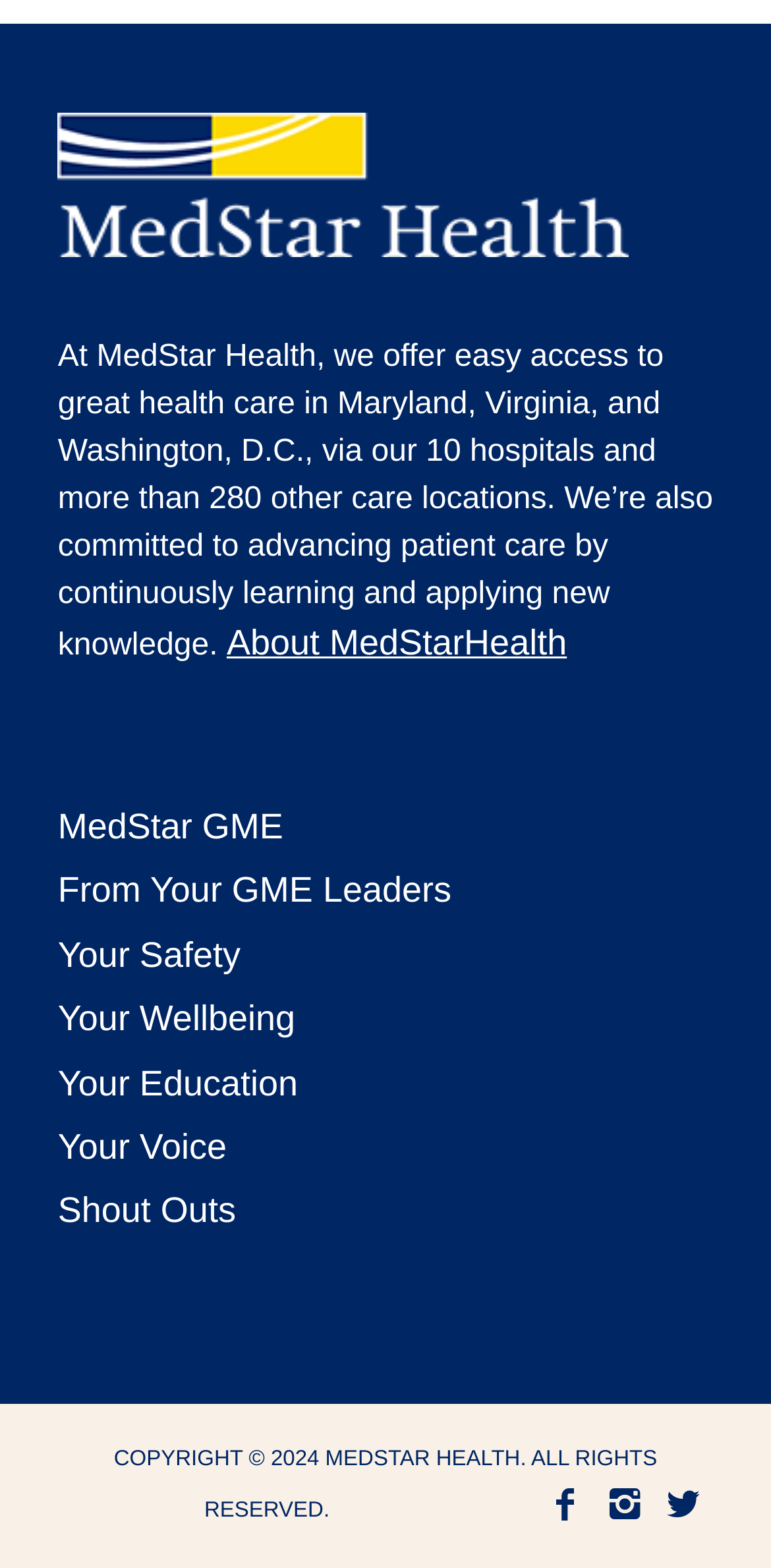Please answer the following query using a single word or phrase: 
How many links are available on the webpage?

10